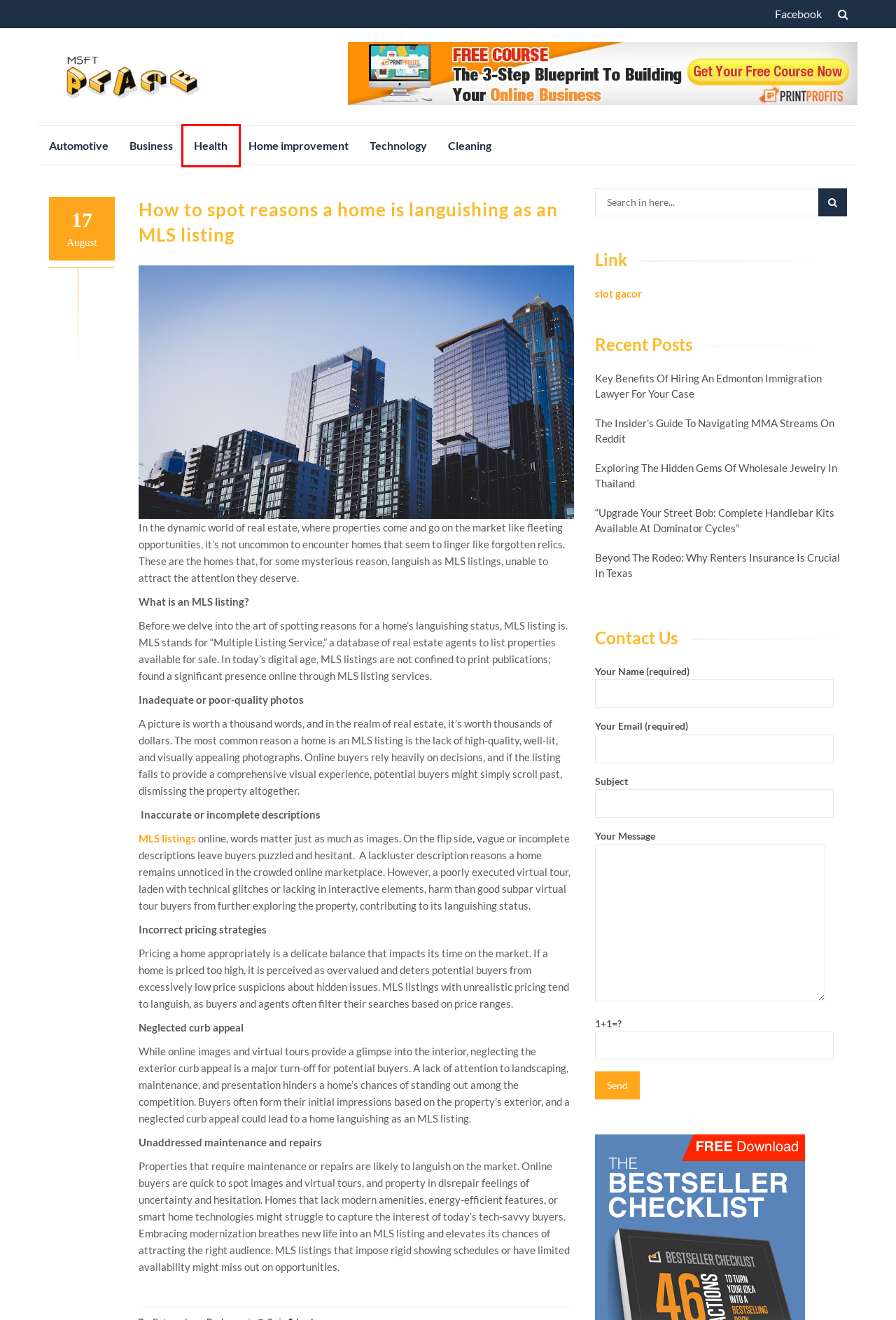Examine the screenshot of a webpage with a red bounding box around a UI element. Your task is to identify the webpage description that best corresponds to the new webpage after clicking the specified element. The given options are:
A. Technology | MSFT Place
B. Beyond the Rodeo: Why Renters Insurance Is Crucial in Texas | MSFT Place
C. Health | MSFT Place
D. Key Benefits of Hiring an Edmonton Immigration Lawyer for Your Case | MSFT Place
E. NY State MLS New York's Real Estate Multiple Listing Service
F. Business | MSFT Place
G. “Upgrade Your Street Bob: Complete Handlebar Kits Available at Dominator Cycles” | MSFT Place
H. The Insider’s Guide to Navigating MMA Streams on Reddit | MSFT Place

C